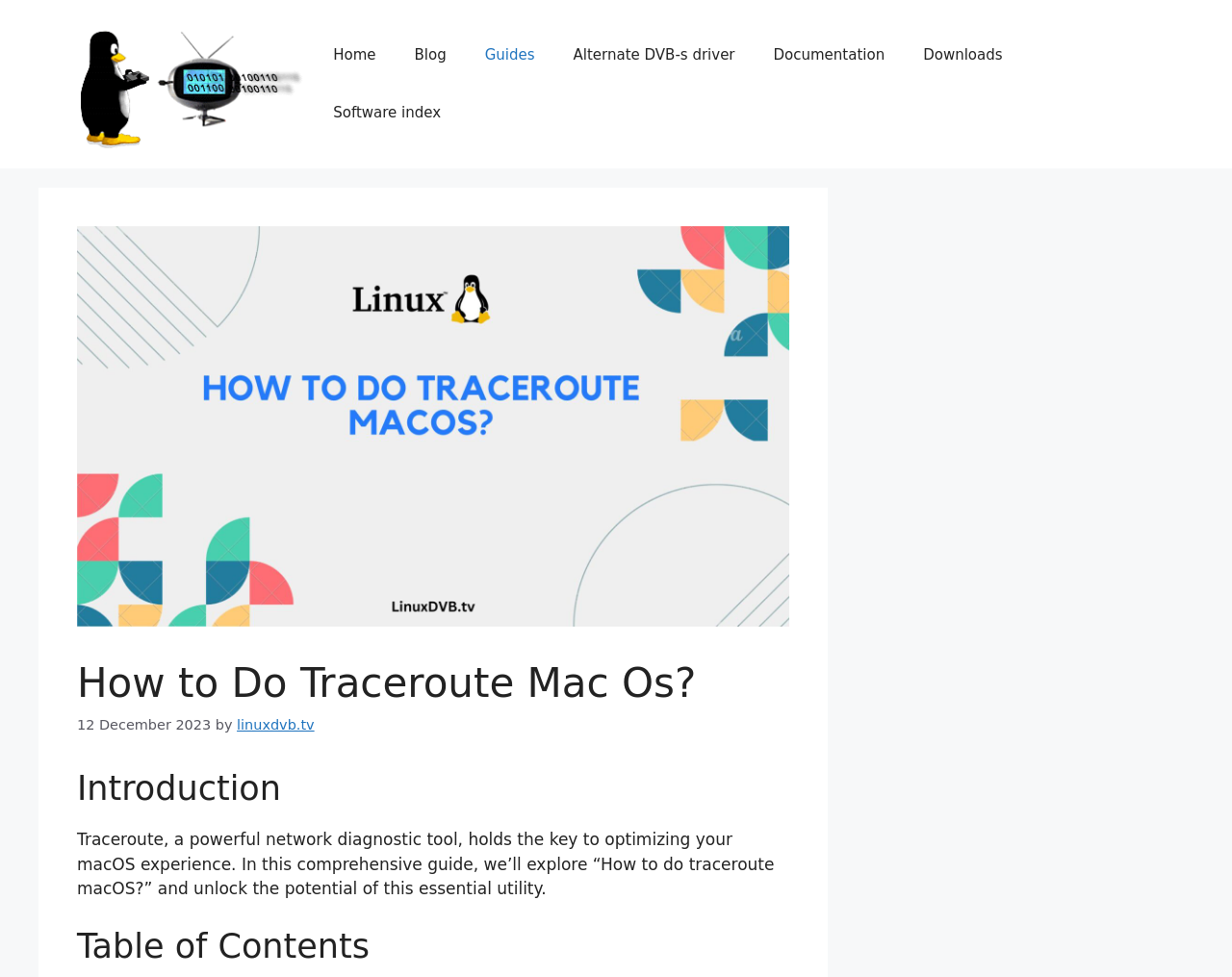Use a single word or phrase to answer this question: 
What is the topic of the article?

Traceroute on macOS